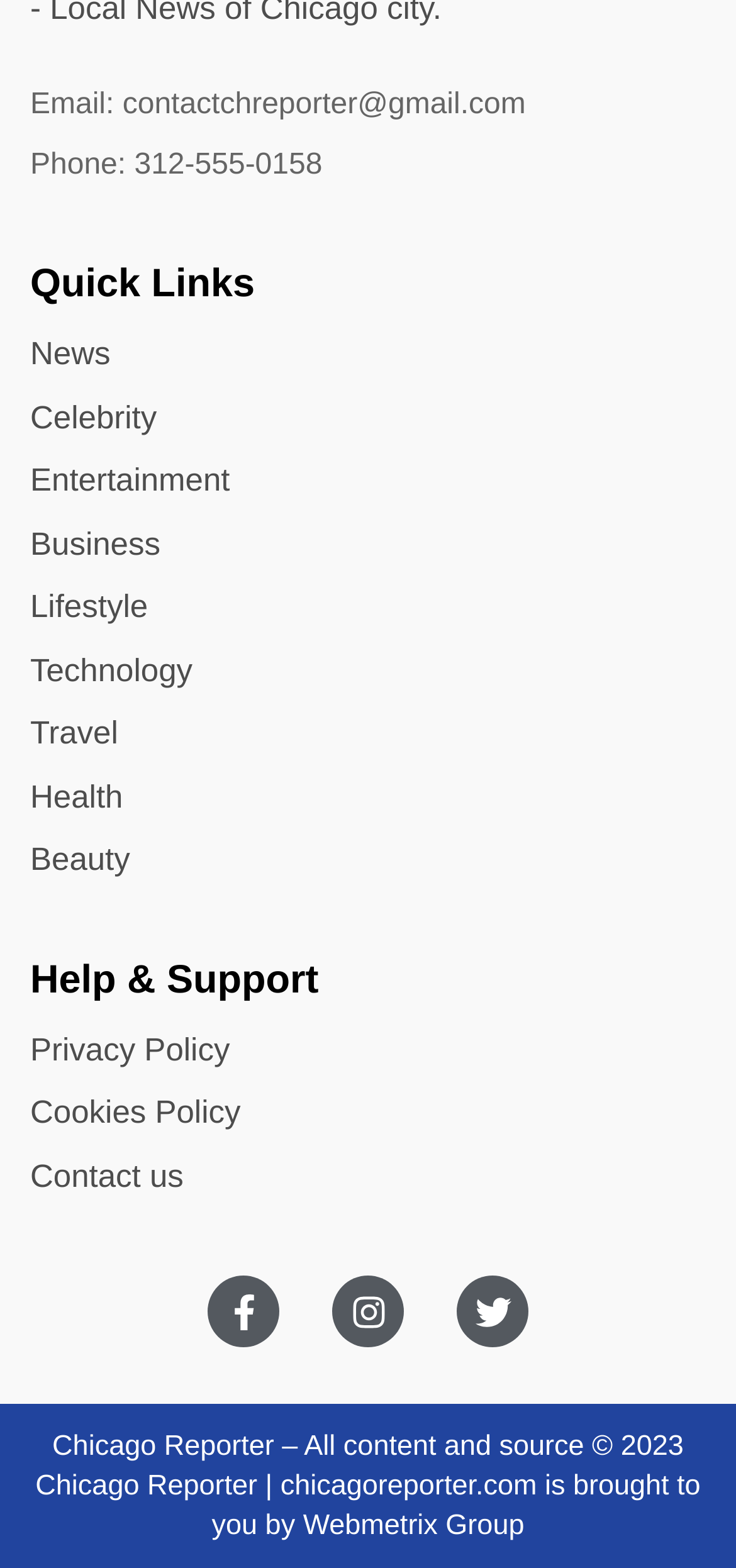How many social media links are there?
Refer to the screenshot and deliver a thorough answer to the question presented.

I looked at the bottom section of the webpage and found one social media link, which is a Facebook link represented by the 'Facebook-f' icon.